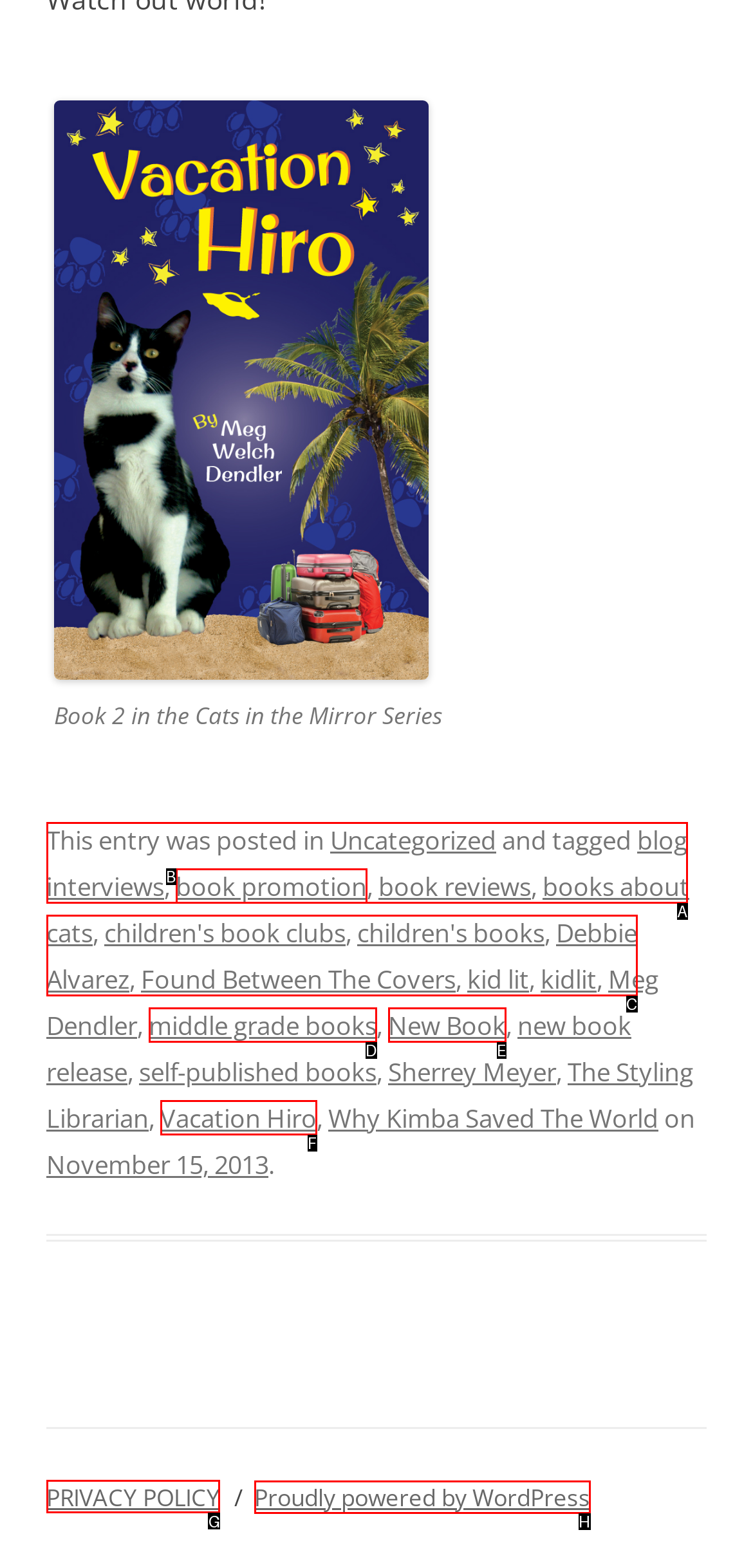Determine which HTML element to click for this task: View the PRIVACY POLICY Provide the letter of the selected choice.

G